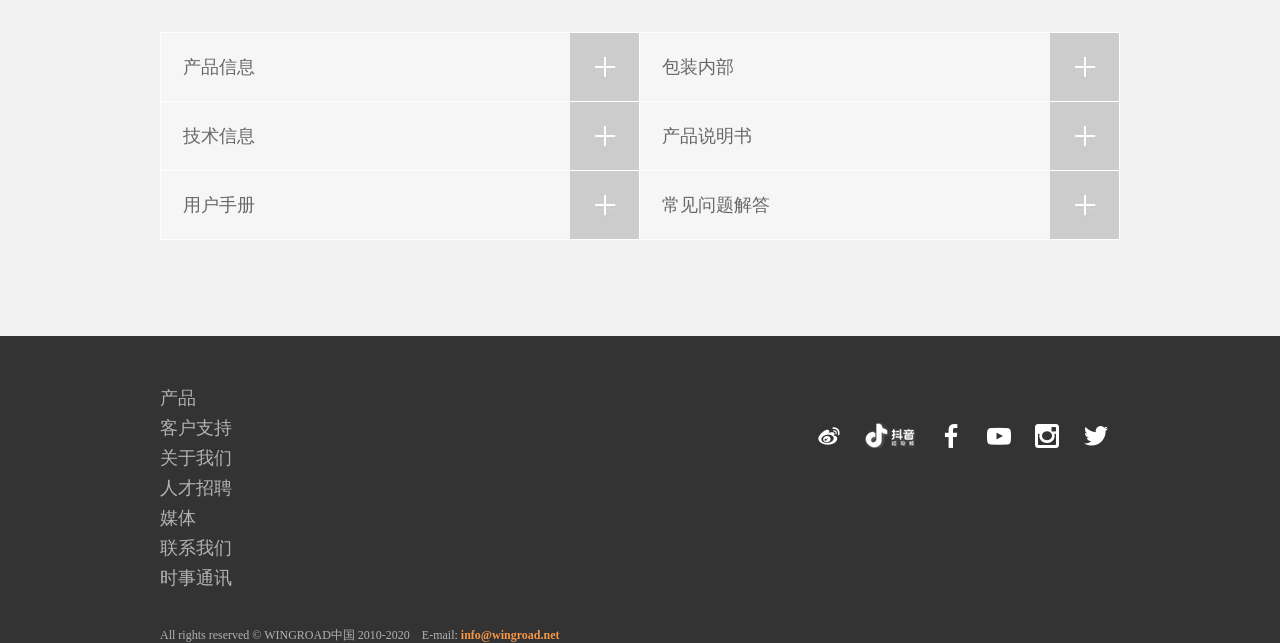Please determine the bounding box coordinates of the clickable area required to carry out the following instruction: "Contact us through info@wingroad.net". The coordinates must be four float numbers between 0 and 1, represented as [left, top, right, bottom].

[0.36, 0.976, 0.437, 0.998]